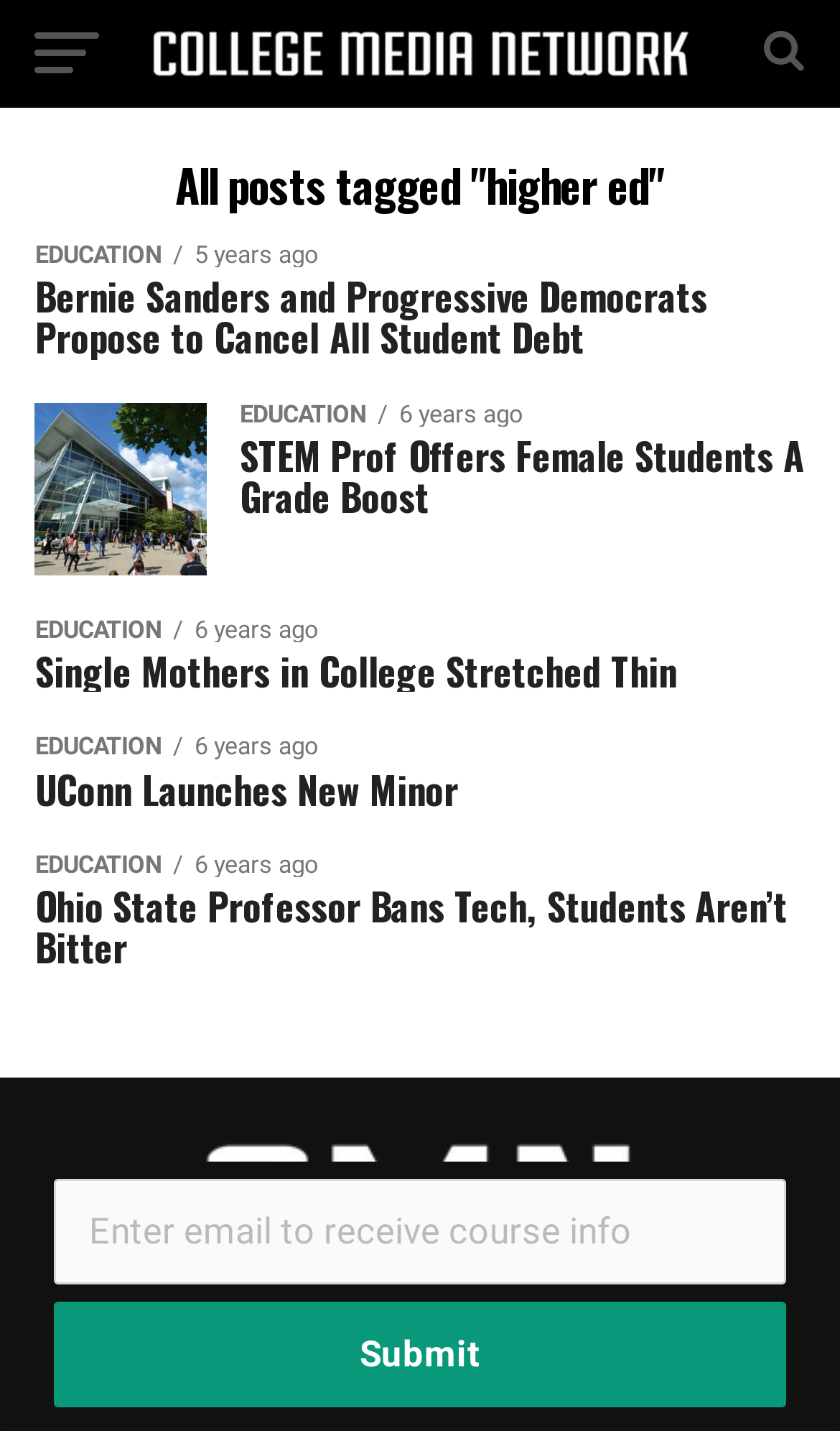What is the function of the button?
Look at the image and respond to the question as thoroughly as possible.

The button element is located next to the textbox and has the text 'Submit'. This suggests that it is used to submit the input provided in the textbox.